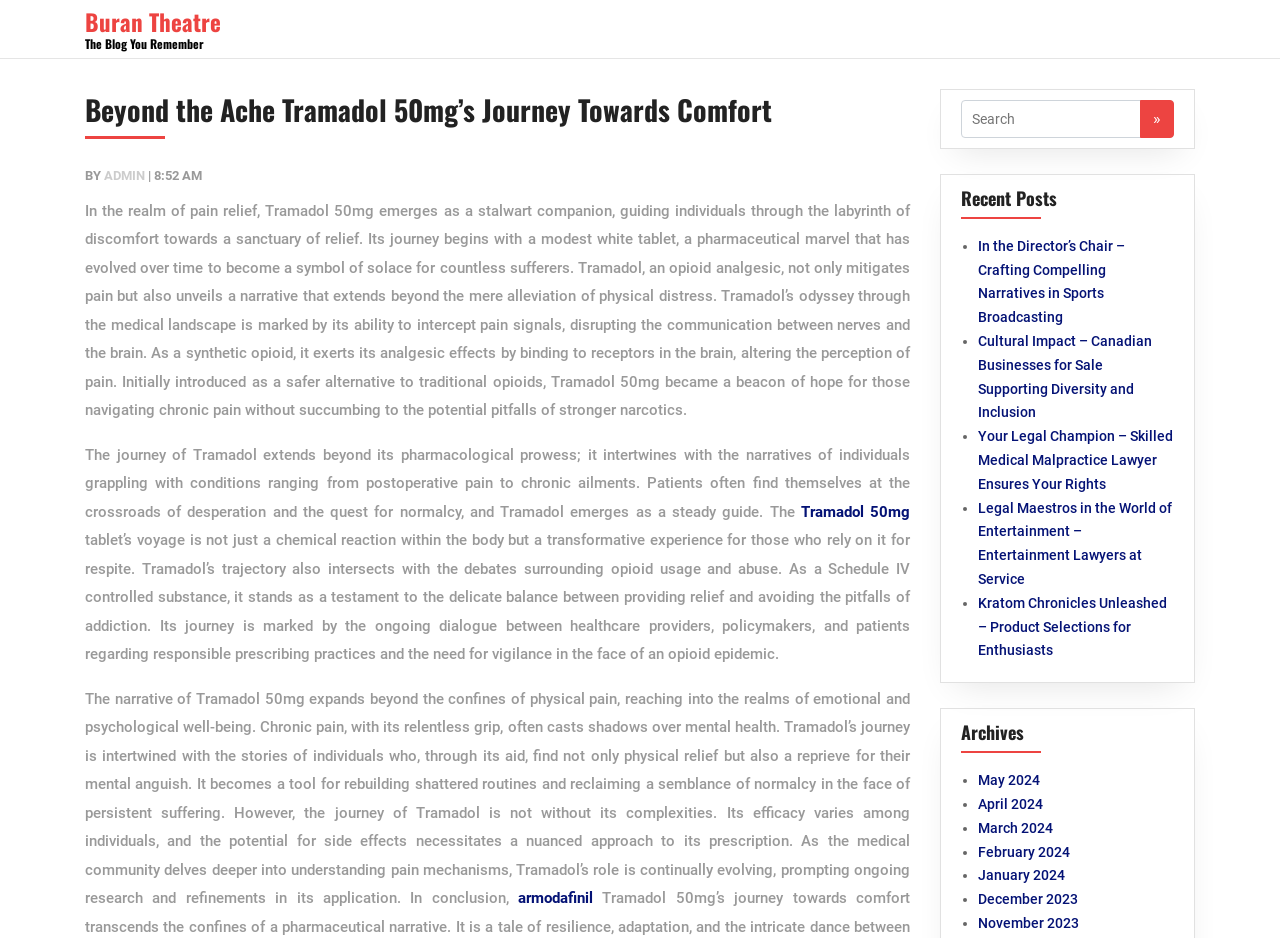Please find the bounding box coordinates of the section that needs to be clicked to achieve this instruction: "Read the article 'Walk 10,000 Steps to Improve Health and Fitness'".

None